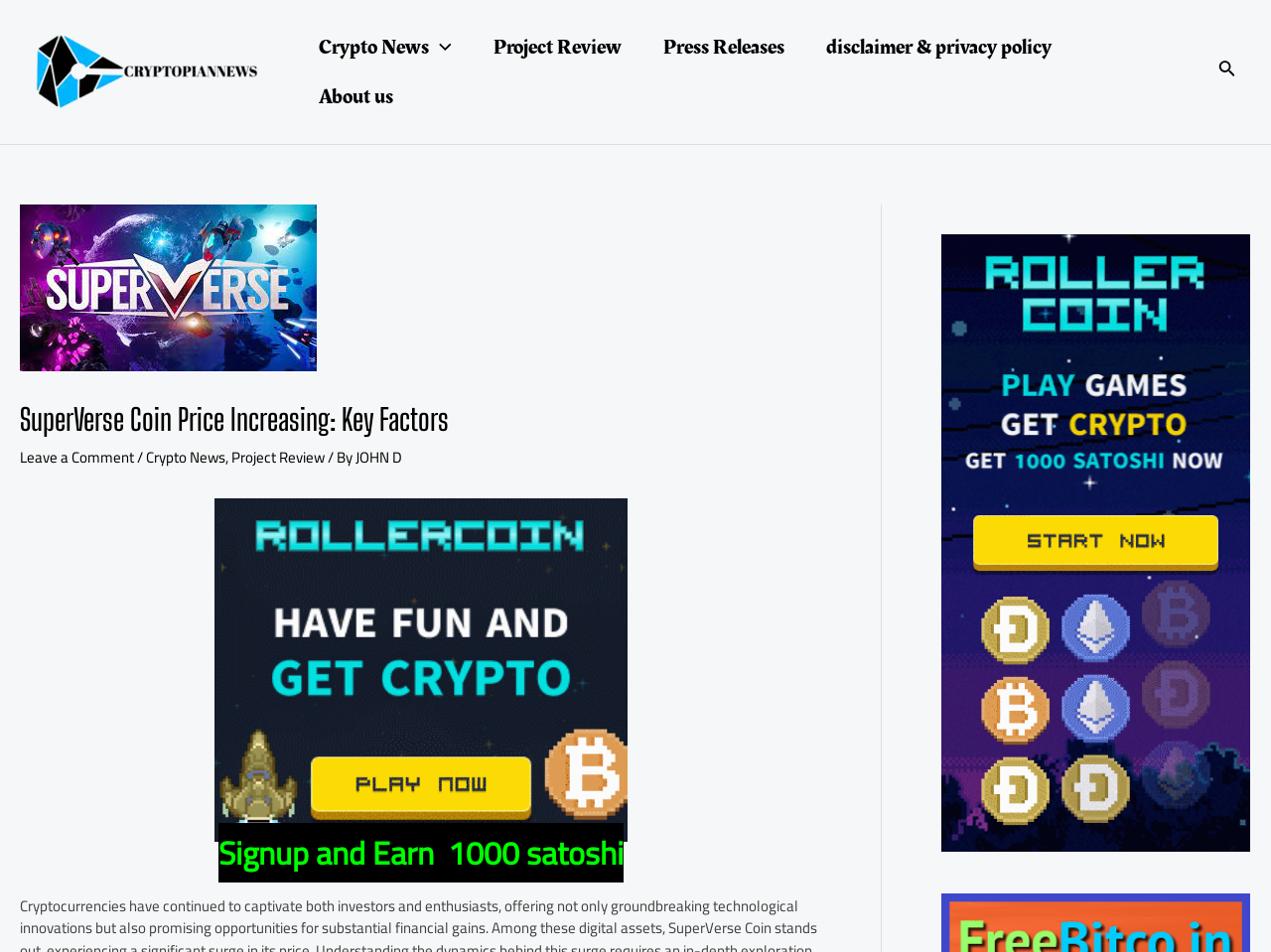What is the name of the author of the article?
Using the visual information, respond with a single word or phrase.

JOHN D